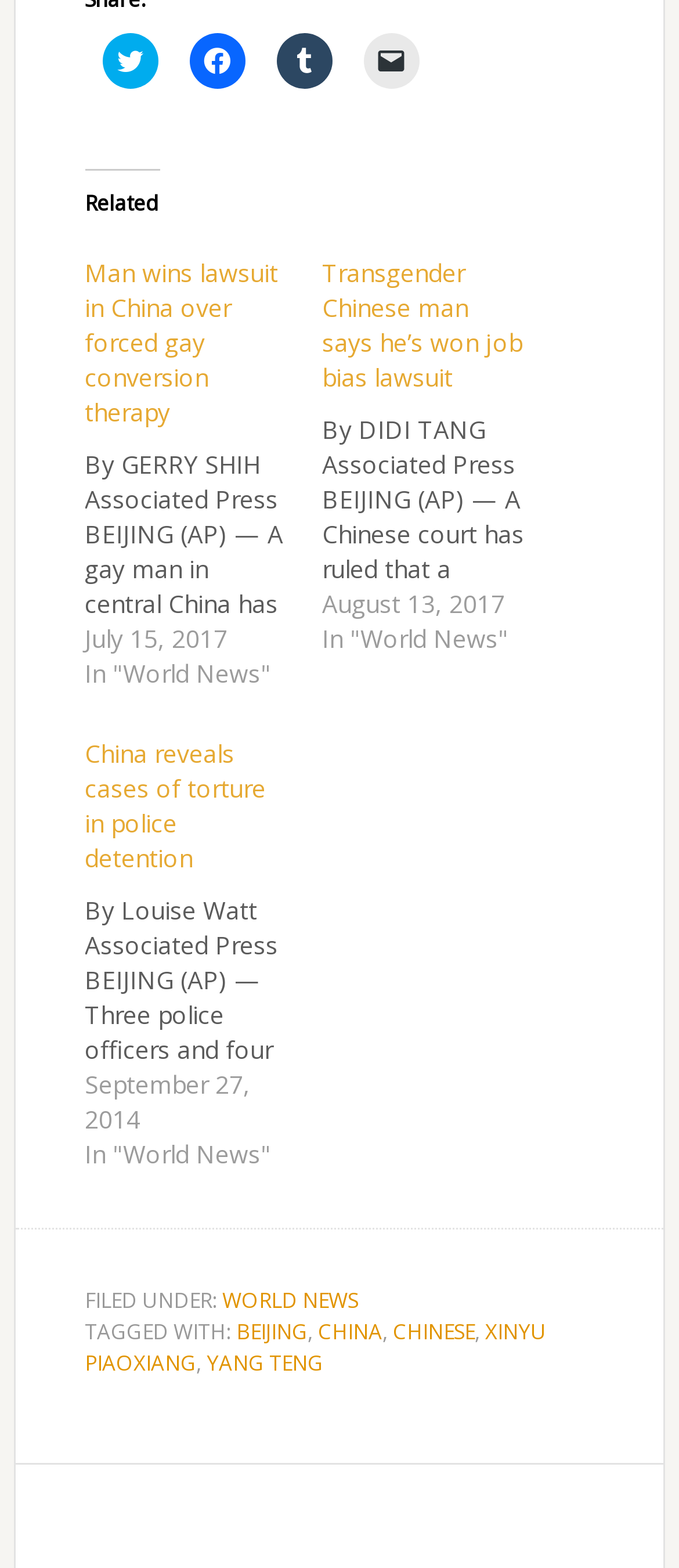Please locate the clickable area by providing the bounding box coordinates to follow this instruction: "Share on Twitter".

[0.151, 0.021, 0.233, 0.057]